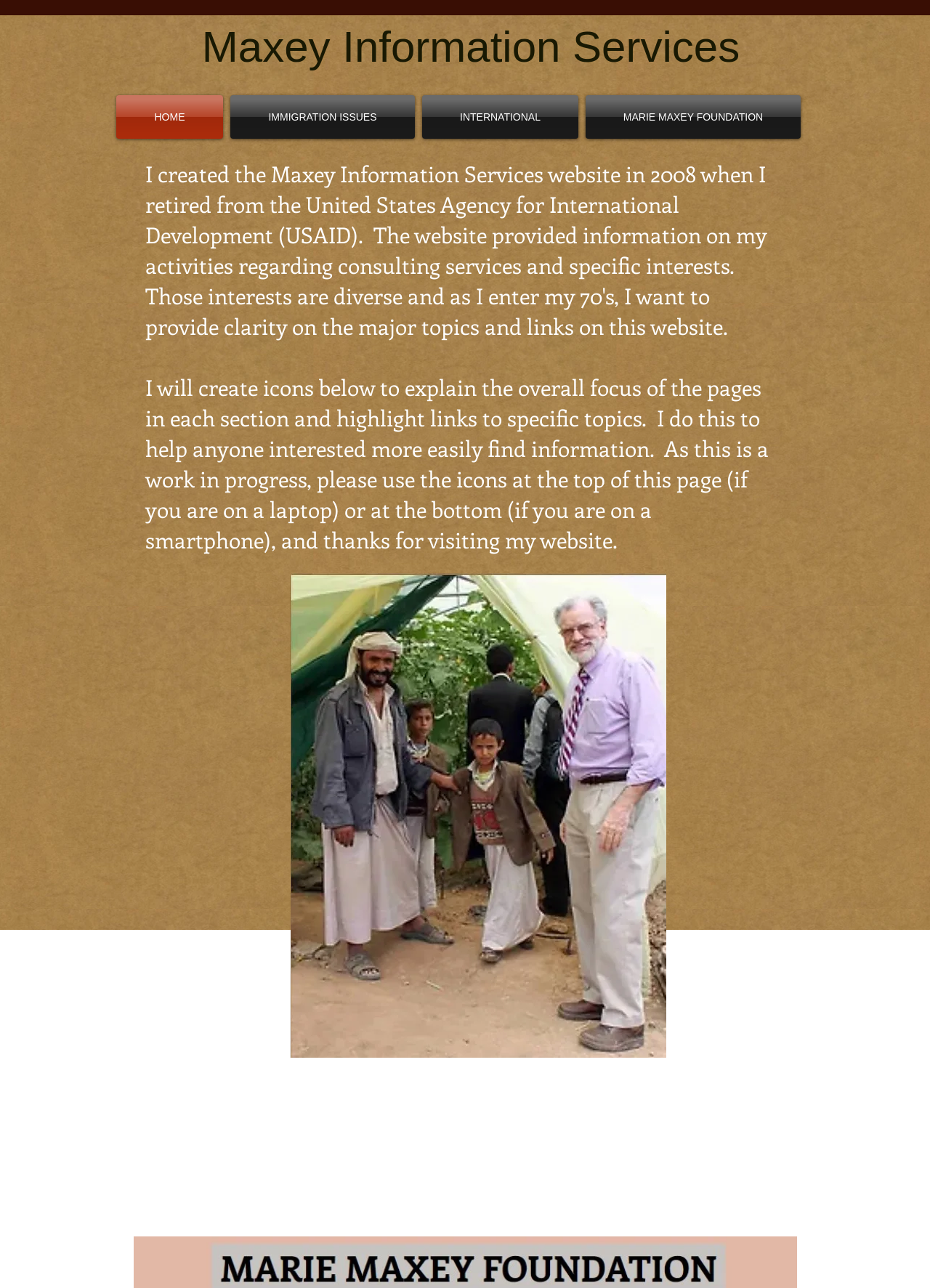Determine the bounding box coordinates of the UI element that matches the following description: "IMMIGRATION ISSUES". The coordinates should be four float numbers between 0 and 1 in the format [left, top, right, bottom].

[0.244, 0.074, 0.45, 0.108]